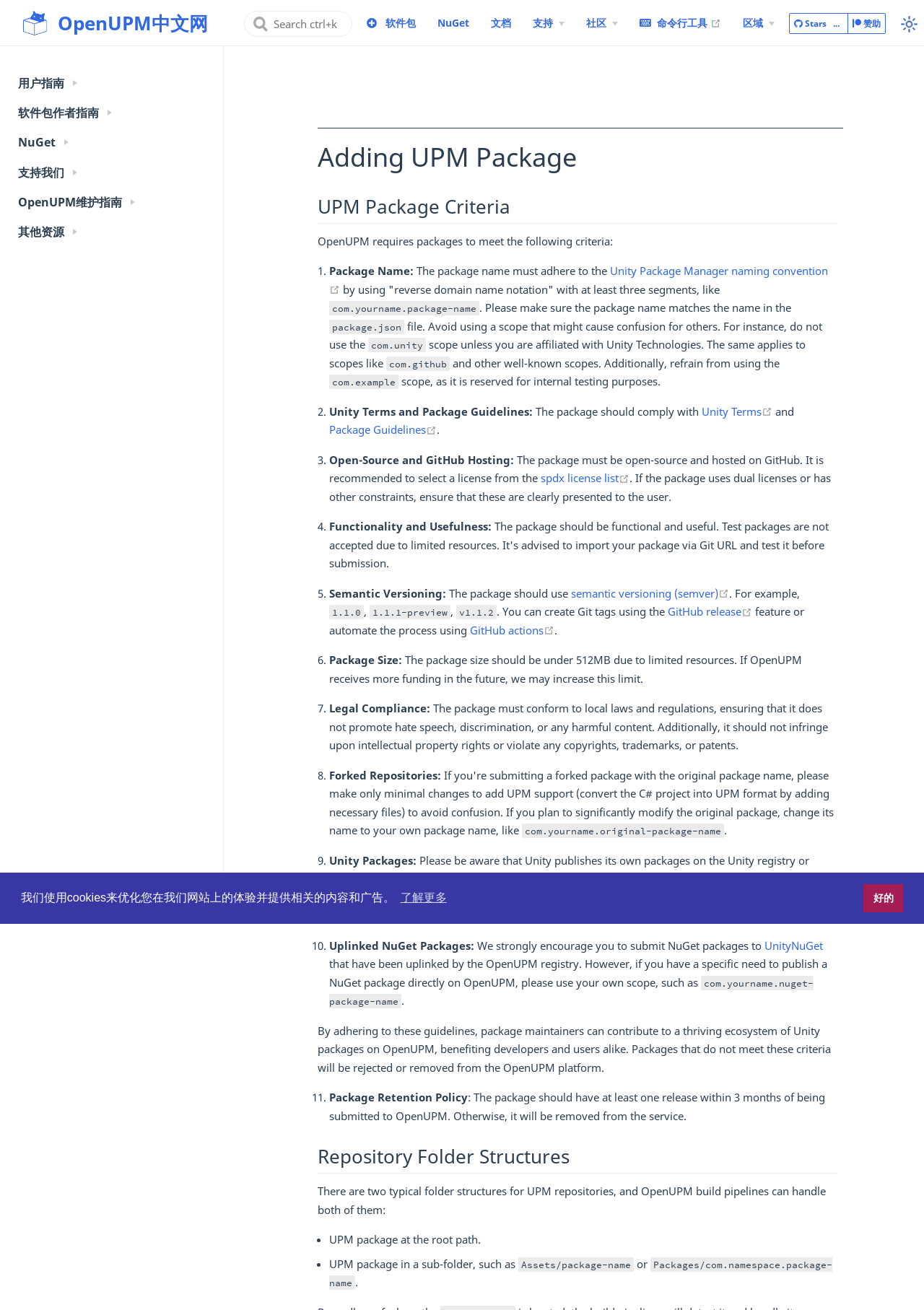Use a single word or phrase to answer the question: 
How should UPM packages be versioned?

Semantic versioning